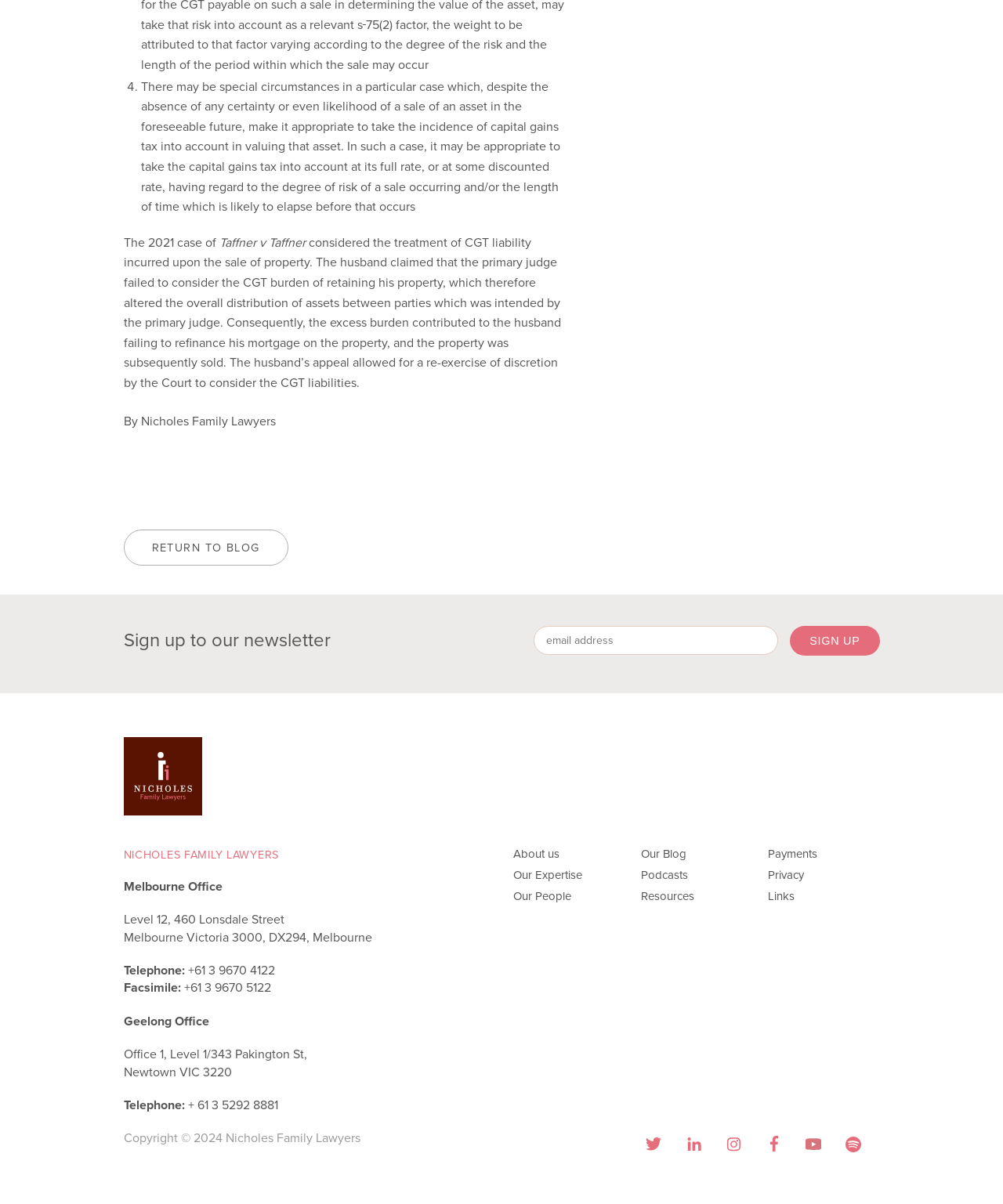What is the name of the law firm?
Examine the webpage screenshot and provide an in-depth answer to the question.

I found the name of the law firm by looking at the footer section of the webpage, where it says 'By Nicholes Family Lawyers' and also in the header section where it says 'NICHOLES FAMILY LAWYERS'.